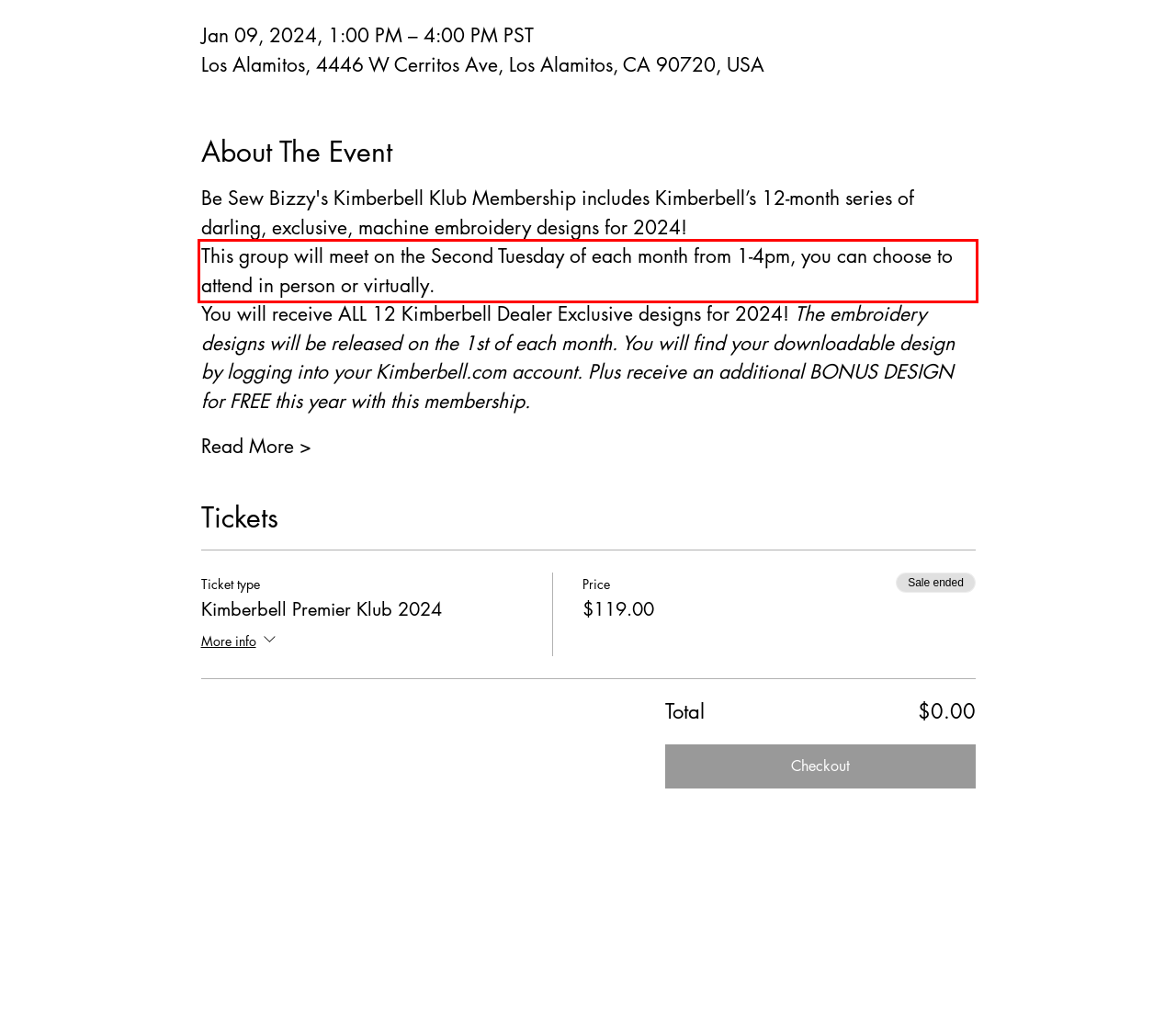Using the provided screenshot, read and generate the text content within the red-bordered area.

This group will meet on the Second Tuesday of each month from 1-4pm, you can choose to attend in person or virtually.